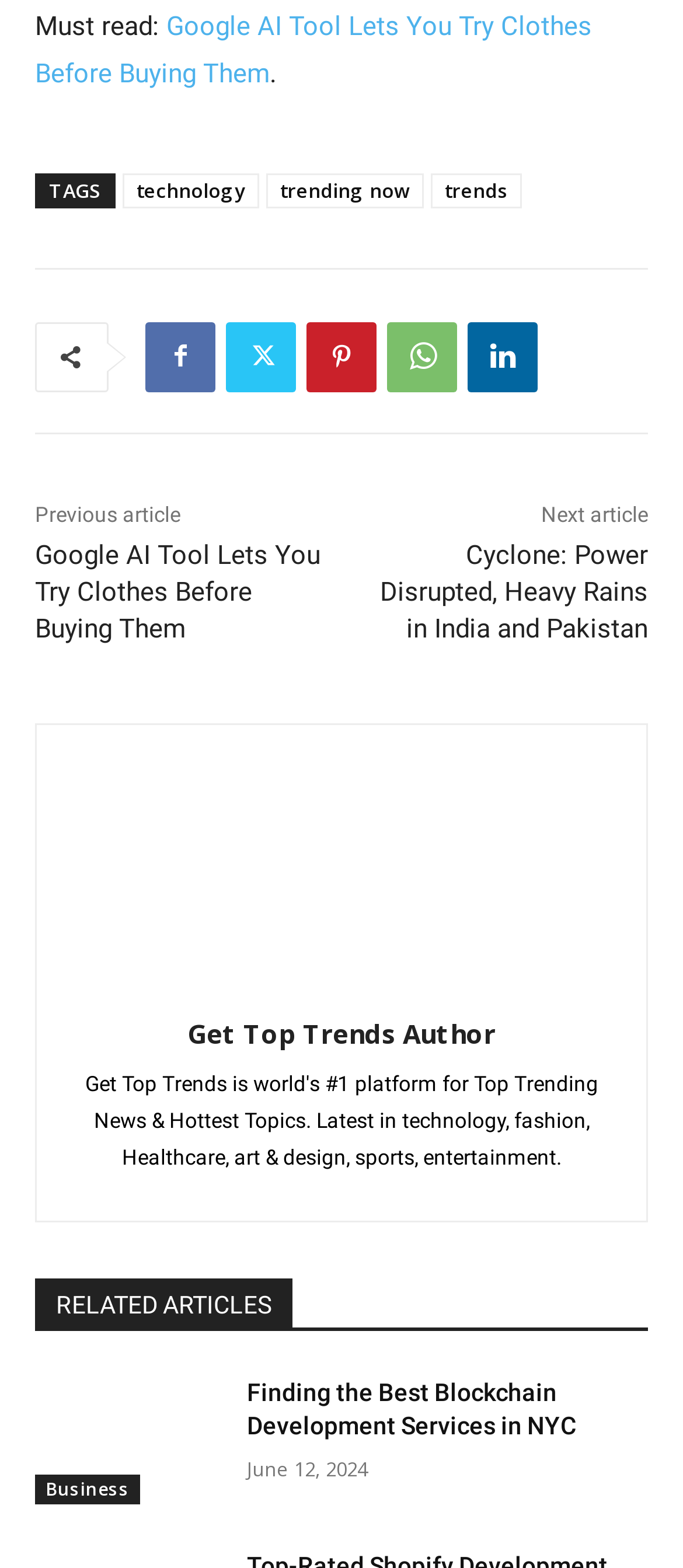Please find the bounding box coordinates of the element that needs to be clicked to perform the following instruction: "Read the article about blockchain development services". The bounding box coordinates should be four float numbers between 0 and 1, represented as [left, top, right, bottom].

[0.051, 0.878, 0.321, 0.96]